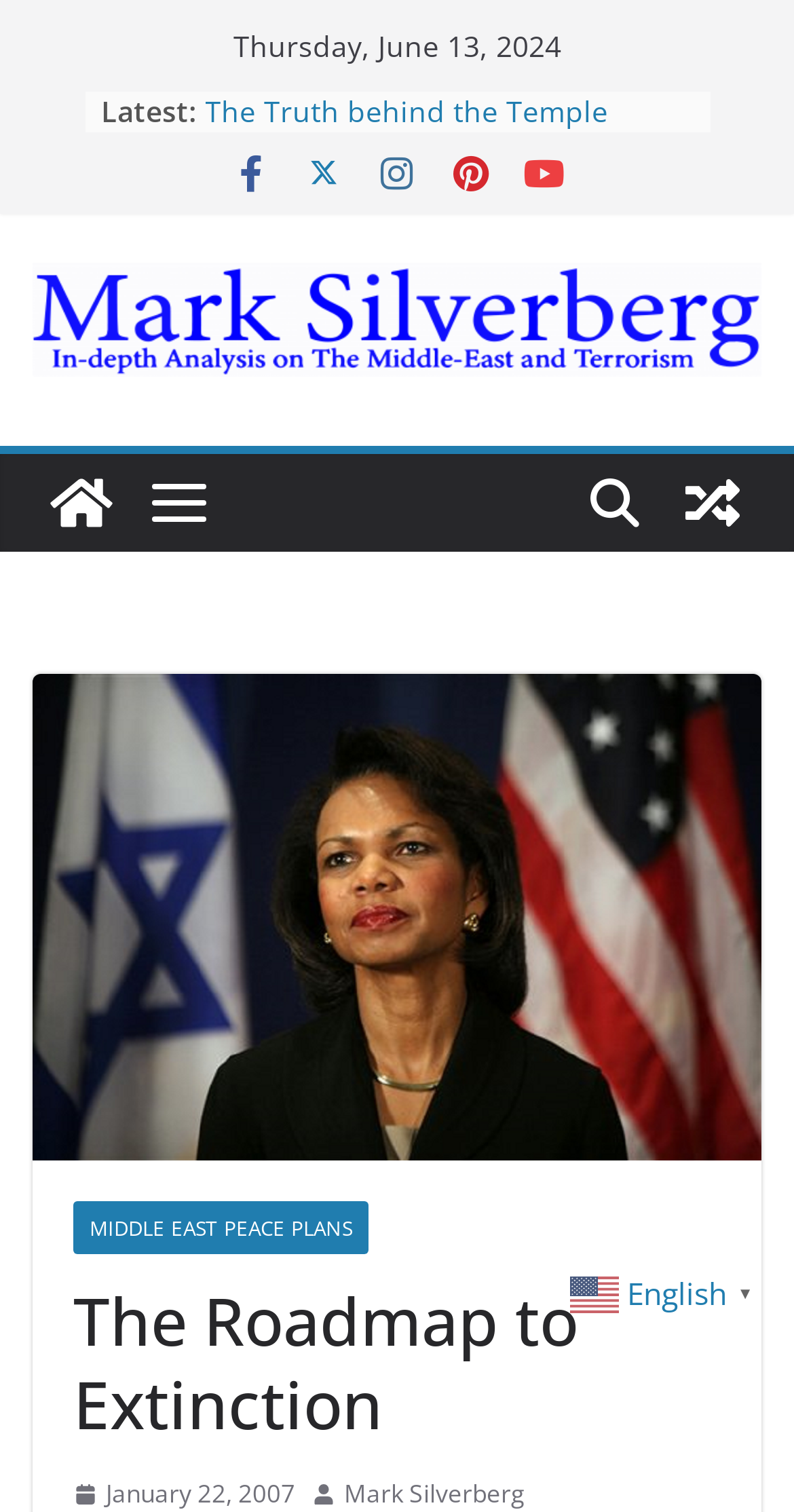Find the bounding box coordinates corresponding to the UI element with the description: "English▼". The coordinates should be formatted as [left, top, right, bottom], with values as floats between 0 and 1.

[0.718, 0.839, 0.962, 0.868]